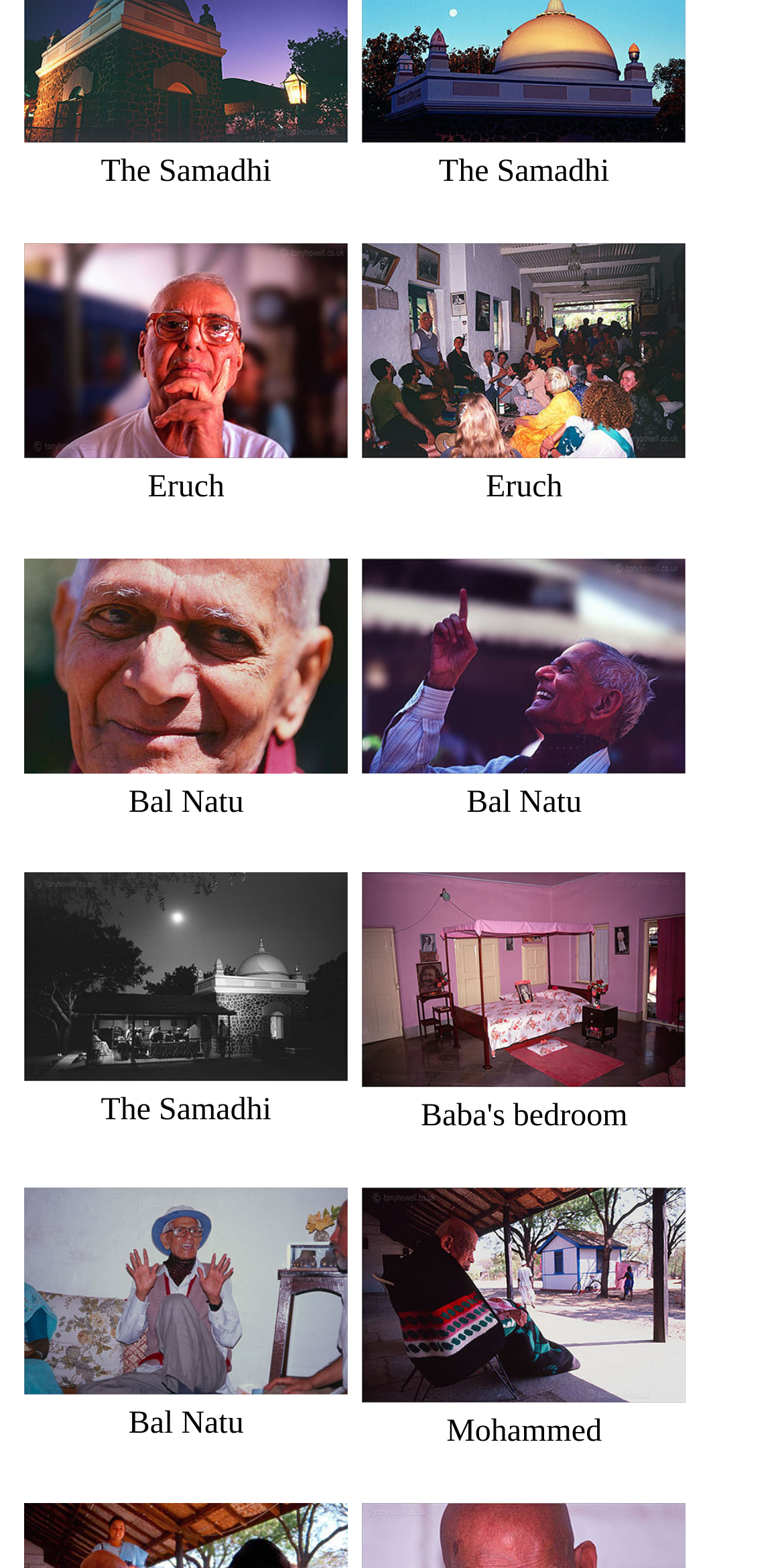Answer this question in one word or a short phrase: How many headings are there on the webpage?

8